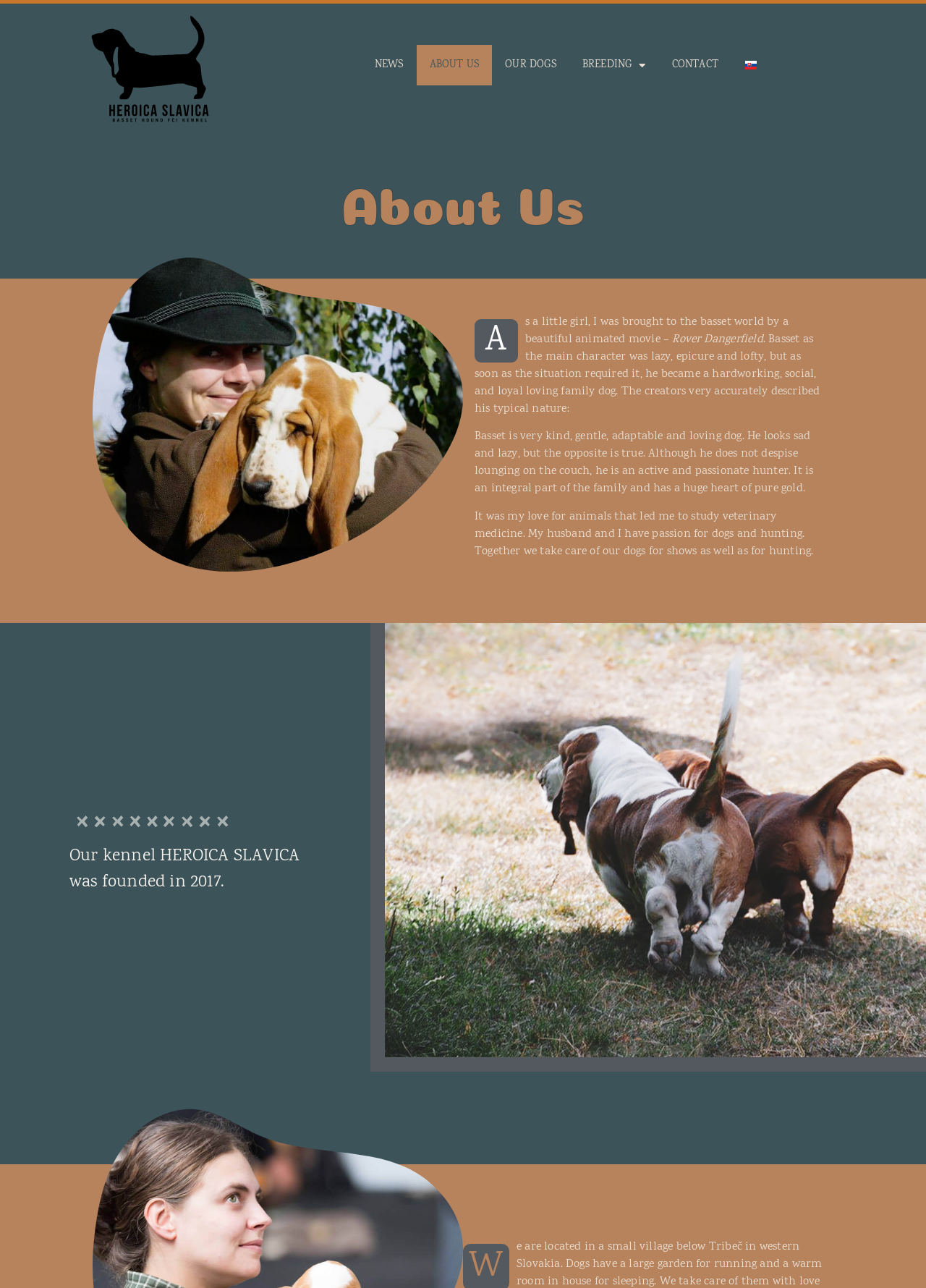What is the author's husband's interest?
Answer with a single word or phrase by referring to the visual content.

Dogs and hunting